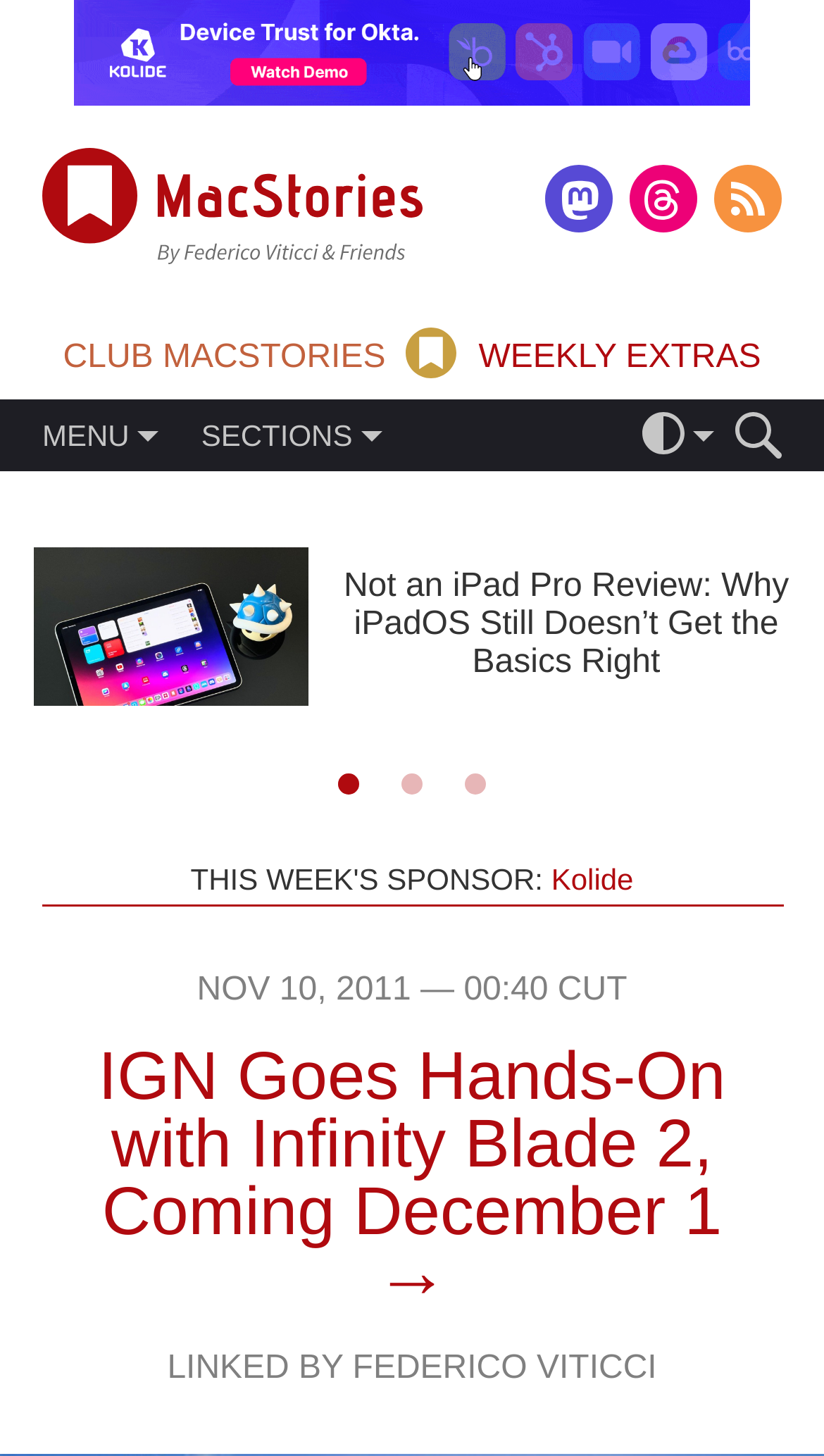What is the date of the article 'IGN Goes Hands-On with Infinity Blade 2, Coming December 1'?
Please provide a single word or phrase answer based on the image.

NOV 10, 2011